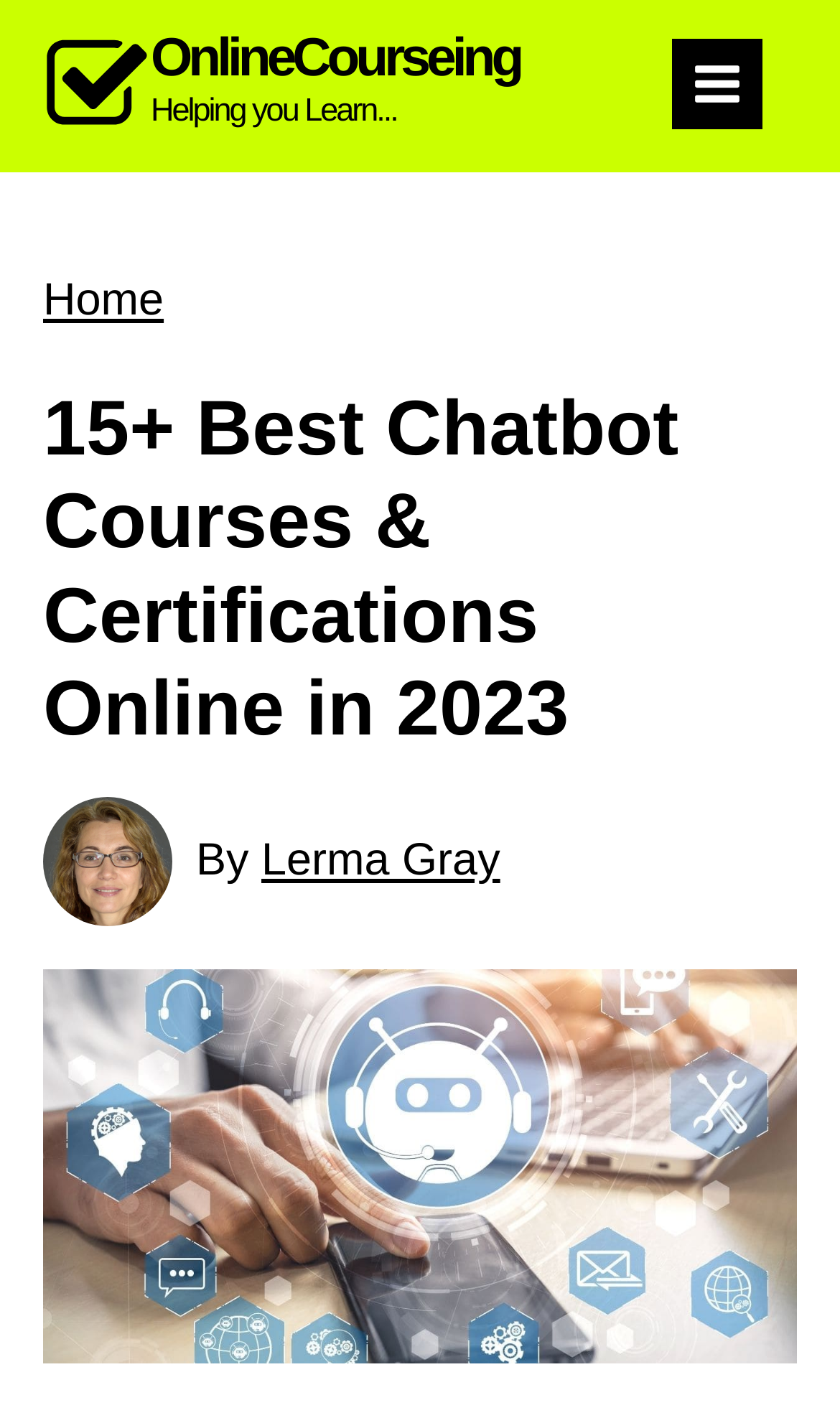Respond with a single word or phrase for the following question: 
What is the navigation section?

breadcrumbs